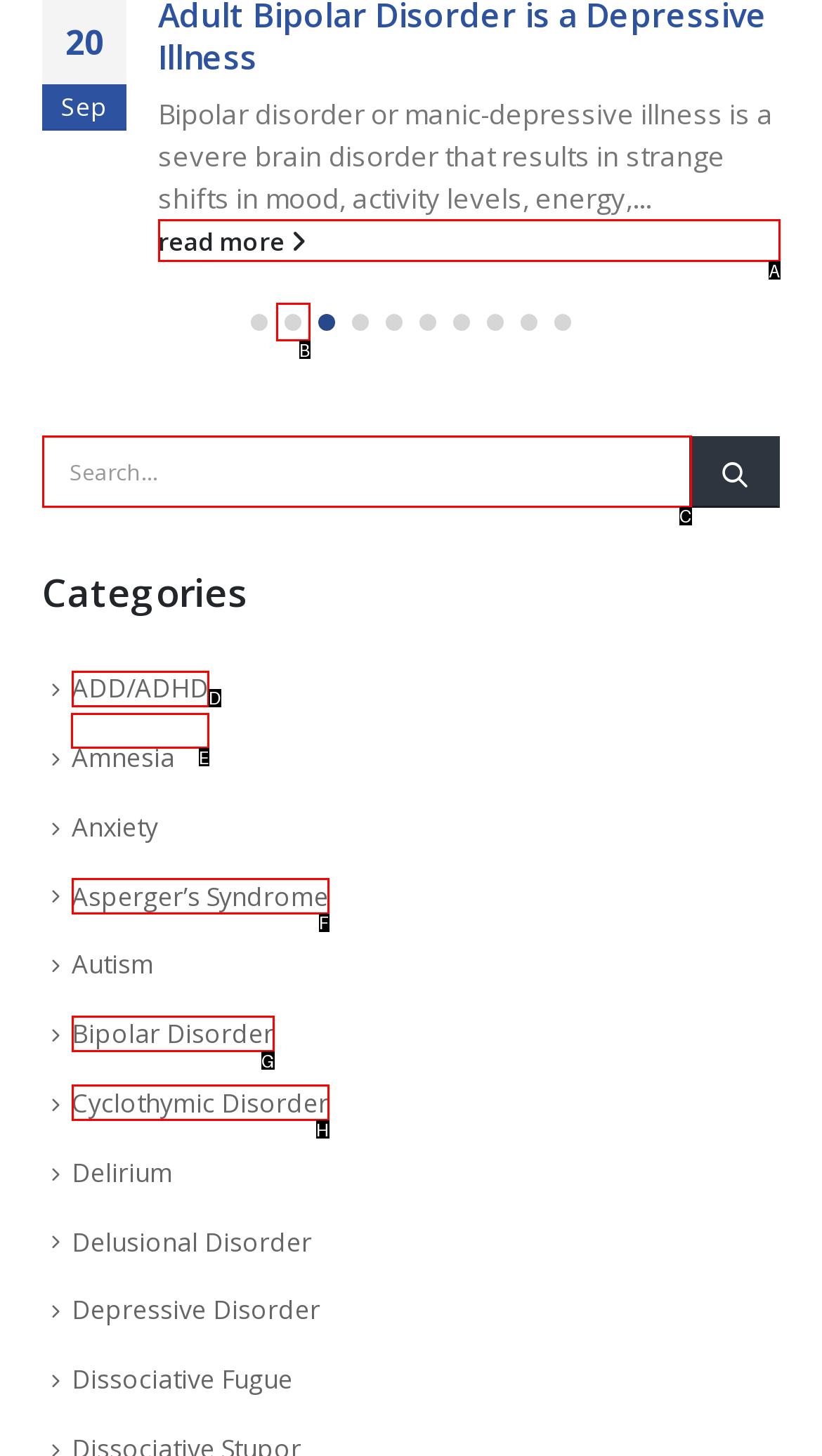Determine the HTML element to click for the instruction: select ADD/ADHD category.
Answer with the letter corresponding to the correct choice from the provided options.

E